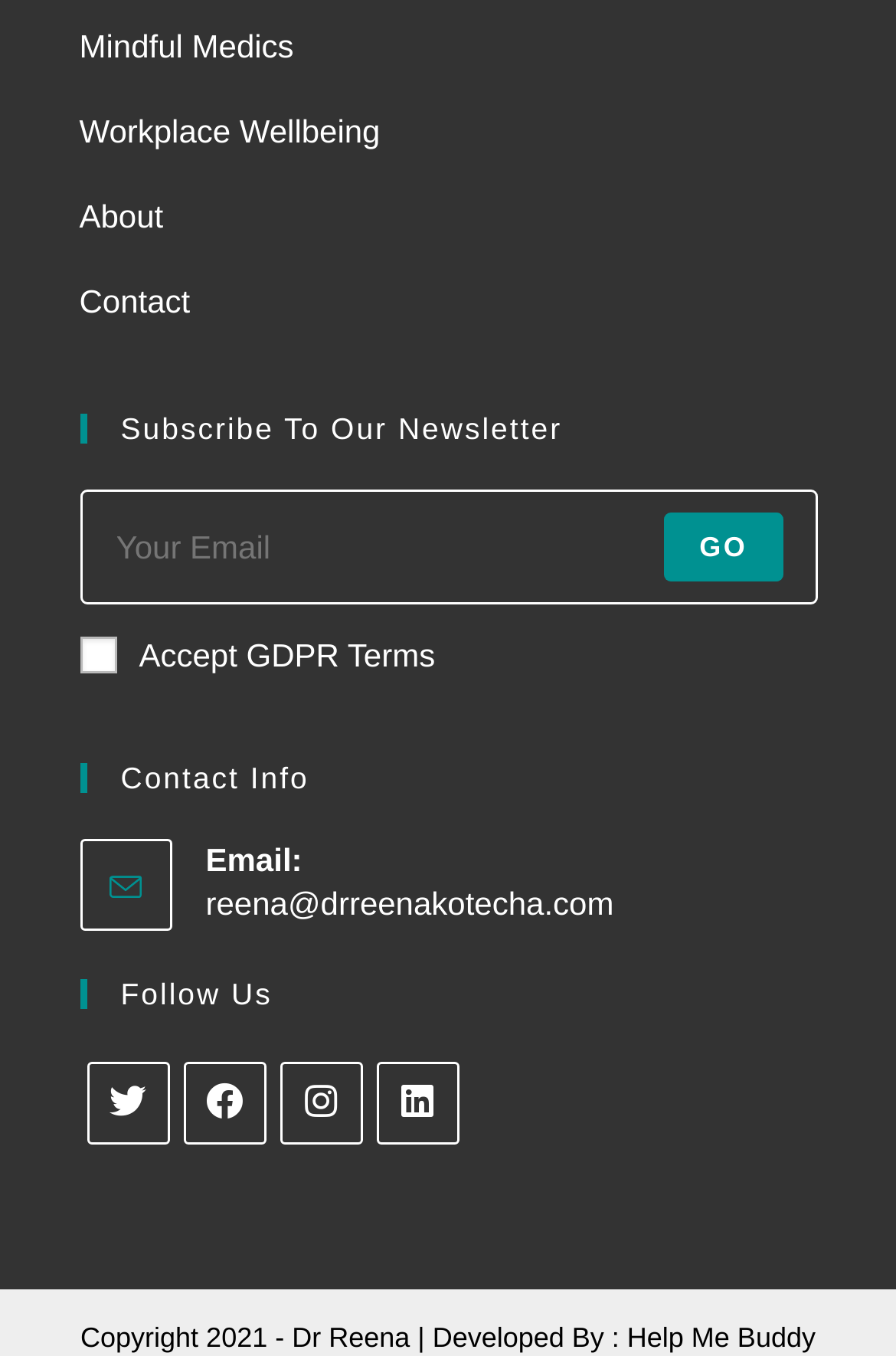What is the purpose of the textbox?
Using the details shown in the screenshot, provide a comprehensive answer to the question.

The textbox is located below the 'Subscribe To Our Newsletter' heading and has a placeholder text 'Enter your email address to subscribe', indicating that its purpose is to enter an email address to subscribe to a newsletter.